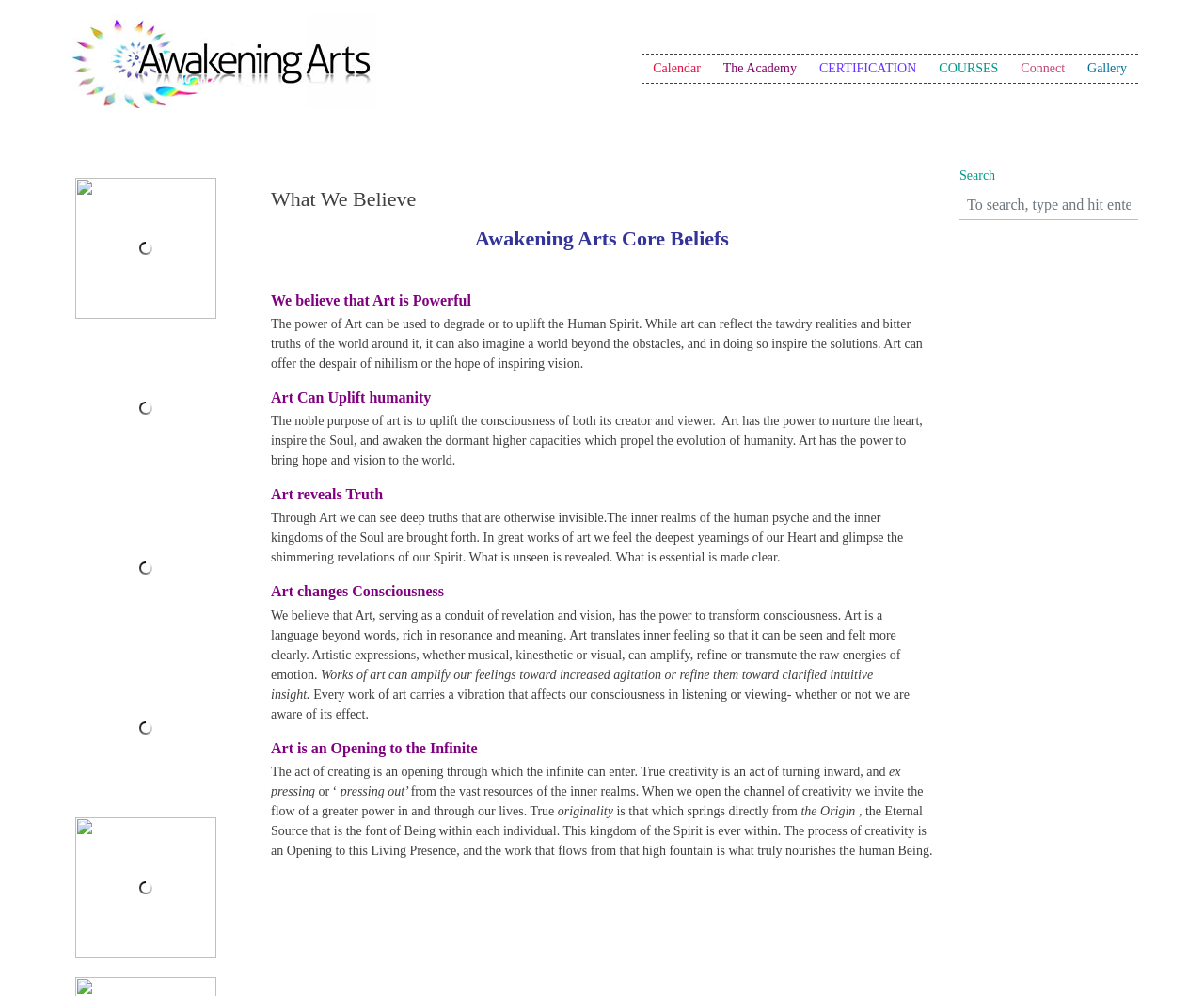Please identify the bounding box coordinates of the element I should click to complete this instruction: 'Read about 'What We Believe''. The coordinates should be given as four float numbers between 0 and 1, like this: [left, top, right, bottom].

[0.225, 0.188, 0.775, 0.213]